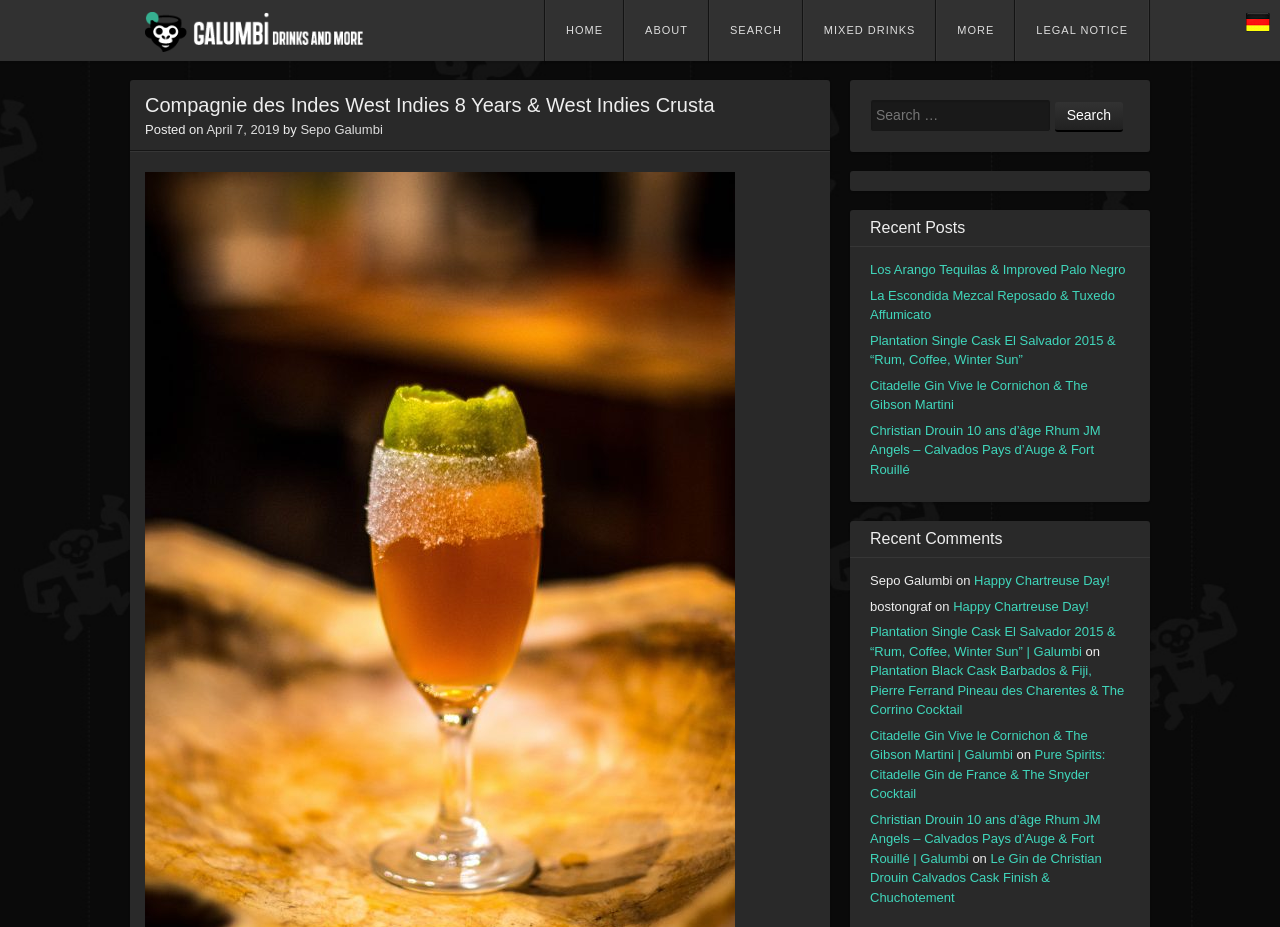How many links are there in the 'Recent Posts' section?
Please give a detailed answer to the question using the information shown in the image.

I counted the number of links in the 'Recent Posts' section, and there are 5 links to different articles.